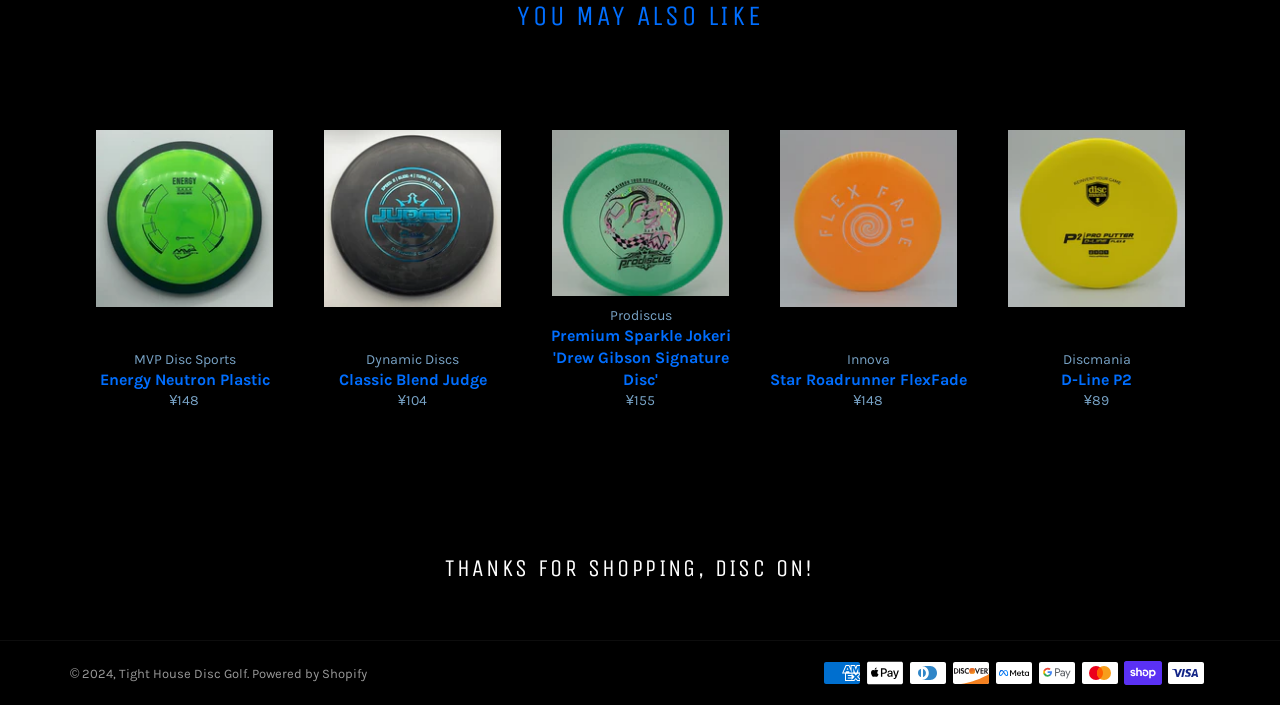What is the price of the Energy Neutron Plastic MVP Disc?
Please provide a comprehensive answer based on the details in the screenshot.

The price of the Energy Neutron Plastic MVP Disc can be found in the link element with the text 'Energy Neutron Plastic MVP Disc Sports Energy Neutron Plastic Regular price ¥148'.